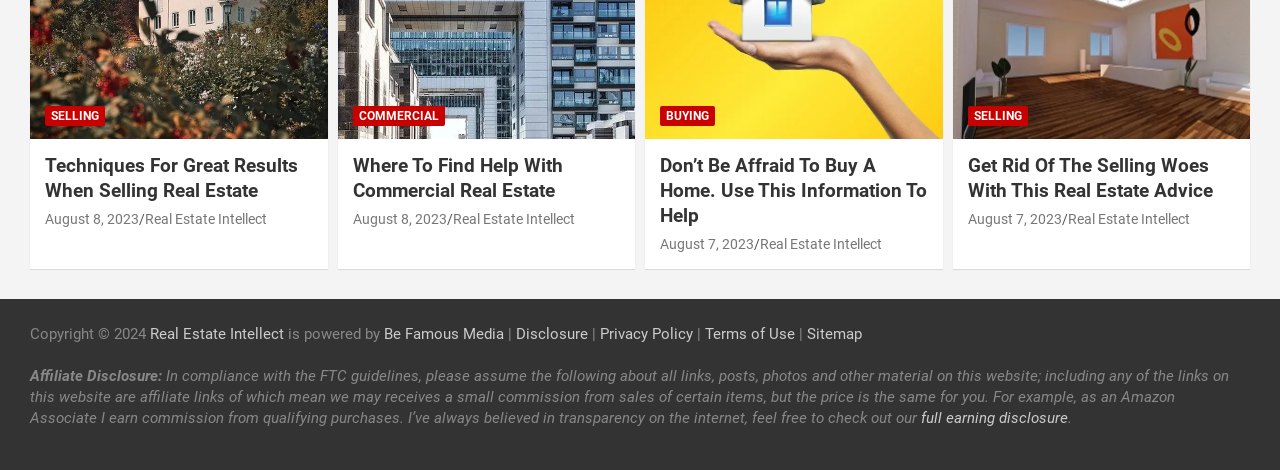What is the name of the website?
From the details in the image, answer the question comprehensively.

The webpage has multiple links and a static text 'Copyright © 2024' followed by a link 'Real Estate Intellect', indicating that it is the name of the website.